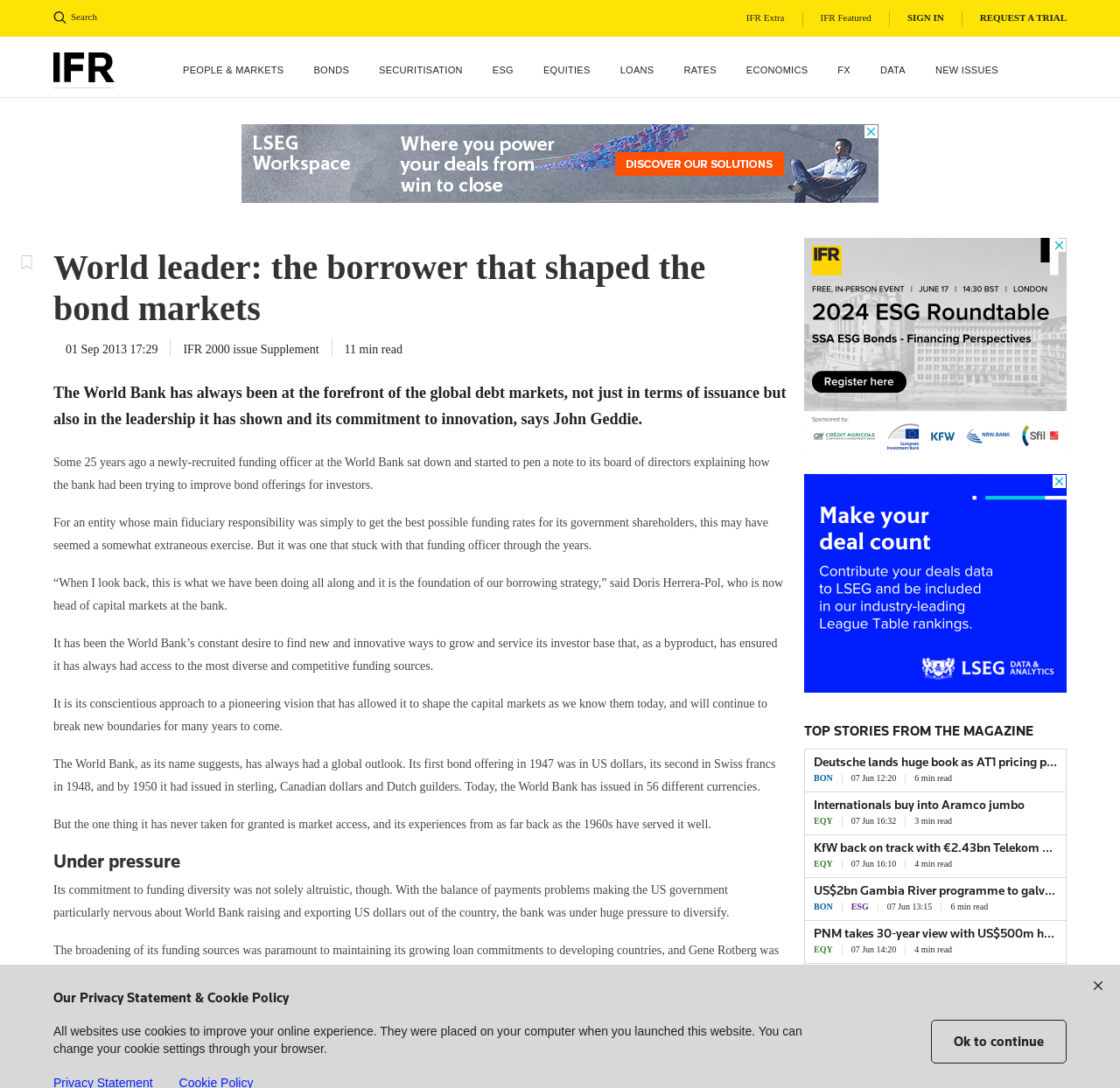Determine the bounding box for the HTML element described here: "BON". The coordinates should be given as [left, top, right, bottom] with each number being a float between 0 and 1.

[0.719, 0.83, 0.752, 0.838]